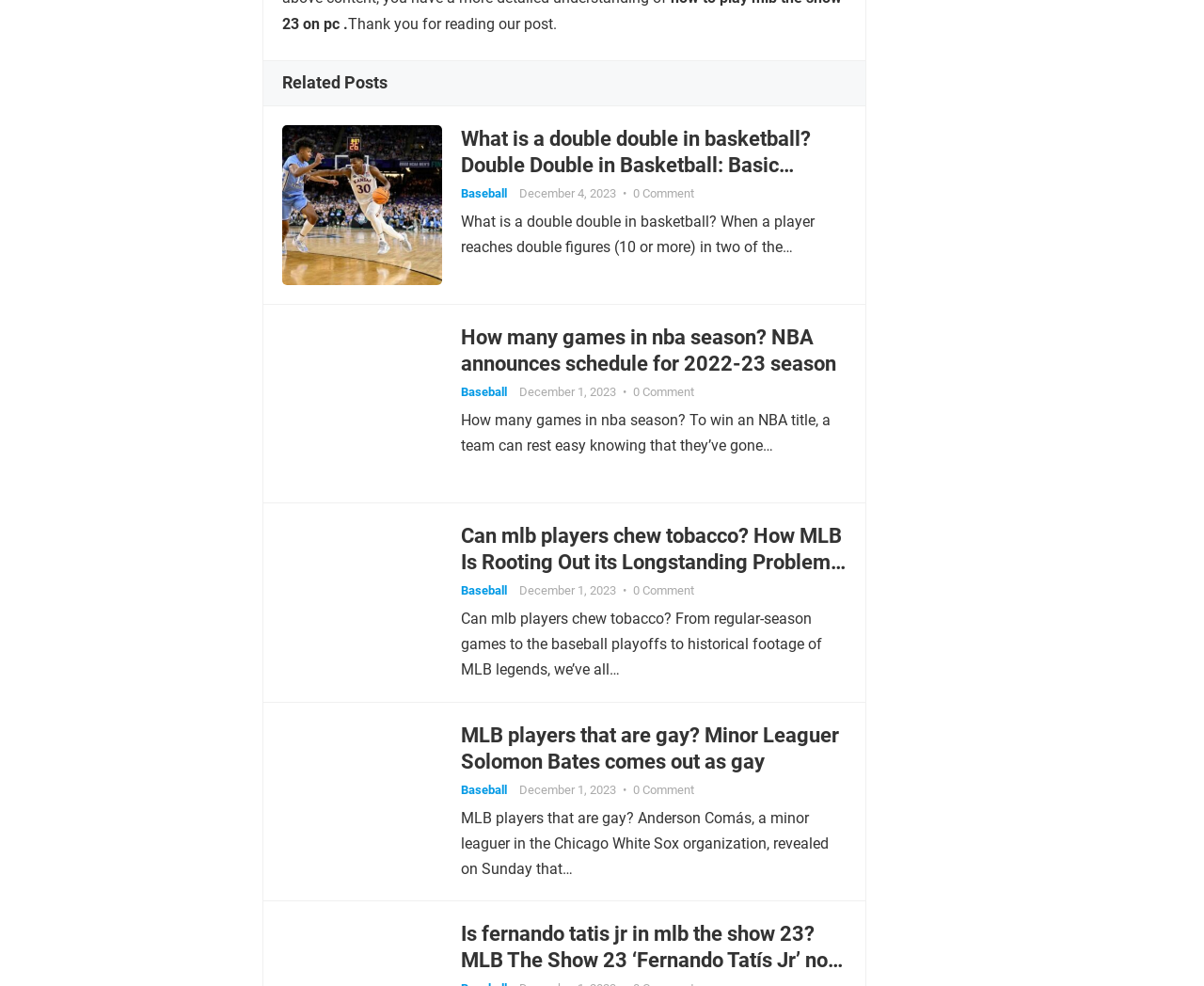Determine the bounding box coordinates of the clickable area required to perform the following instruction: "View the image". The coordinates should be represented as four float numbers between 0 and 1: [left, top, right, bottom].

None